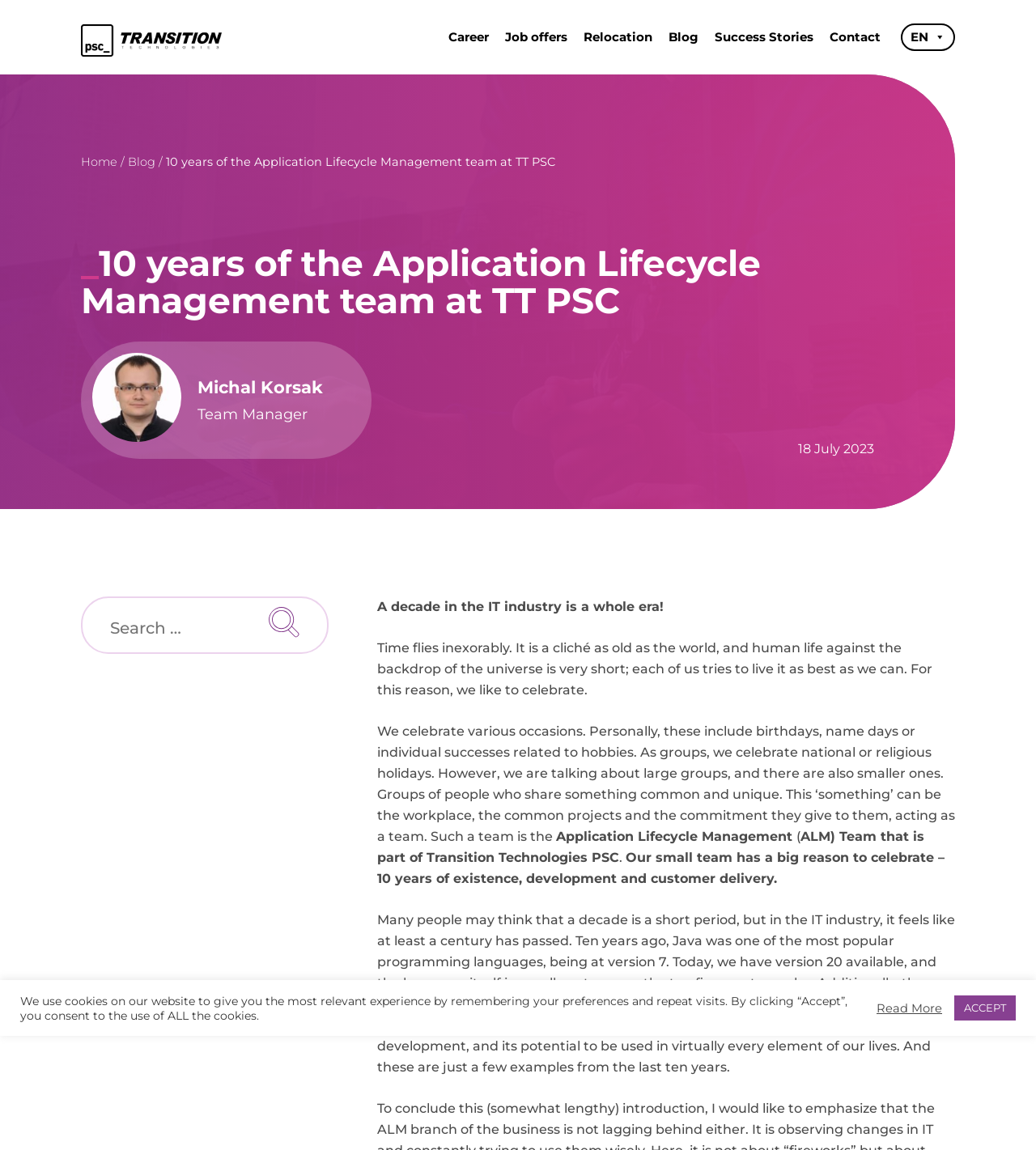Could you locate the bounding box coordinates for the section that should be clicked to accomplish this task: "Learn more about Video Production".

None